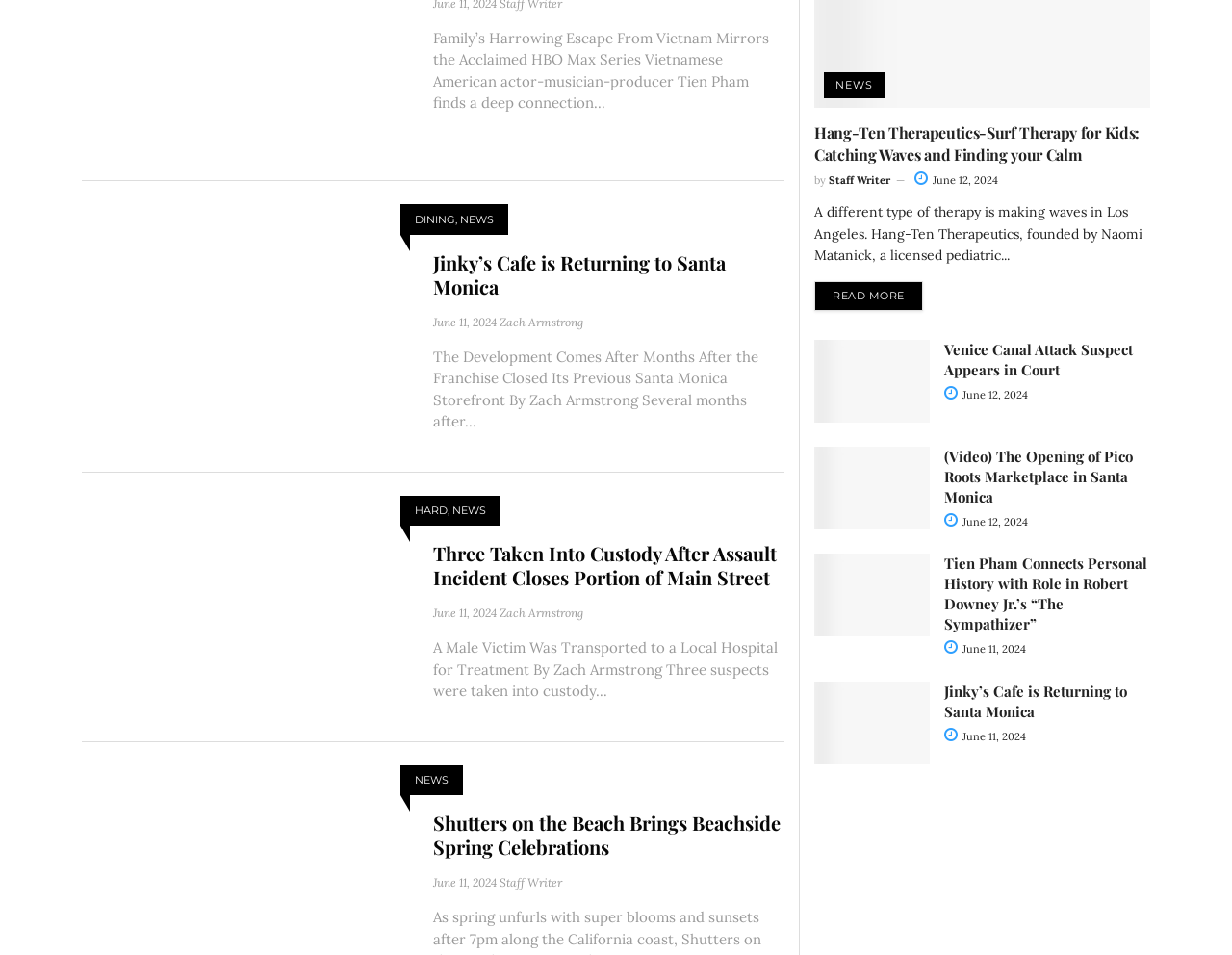Find and provide the bounding box coordinates for the UI element described here: "Read more". The coordinates should be given as four float numbers between 0 and 1: [left, top, right, bottom].

[0.661, 0.294, 0.749, 0.326]